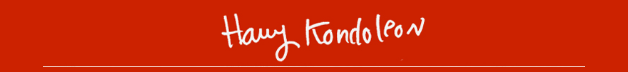Generate a detailed caption that encompasses all aspects of the image.

The image features the name "Harry Kondoleon" elegantly scripted in white against a vibrant red background. This striking design highlights the tribute to Harry Kondoleon, emphasizing his significance in the theatrical arts. The context suggests a celebration or remembrance of his work, potentially linking to various contributions he made in playwriting and his influence in the theatre community. The bold colors and elegant font convey a sense of warmth and homage, befitting a commemorative piece dedicated to his legacy.